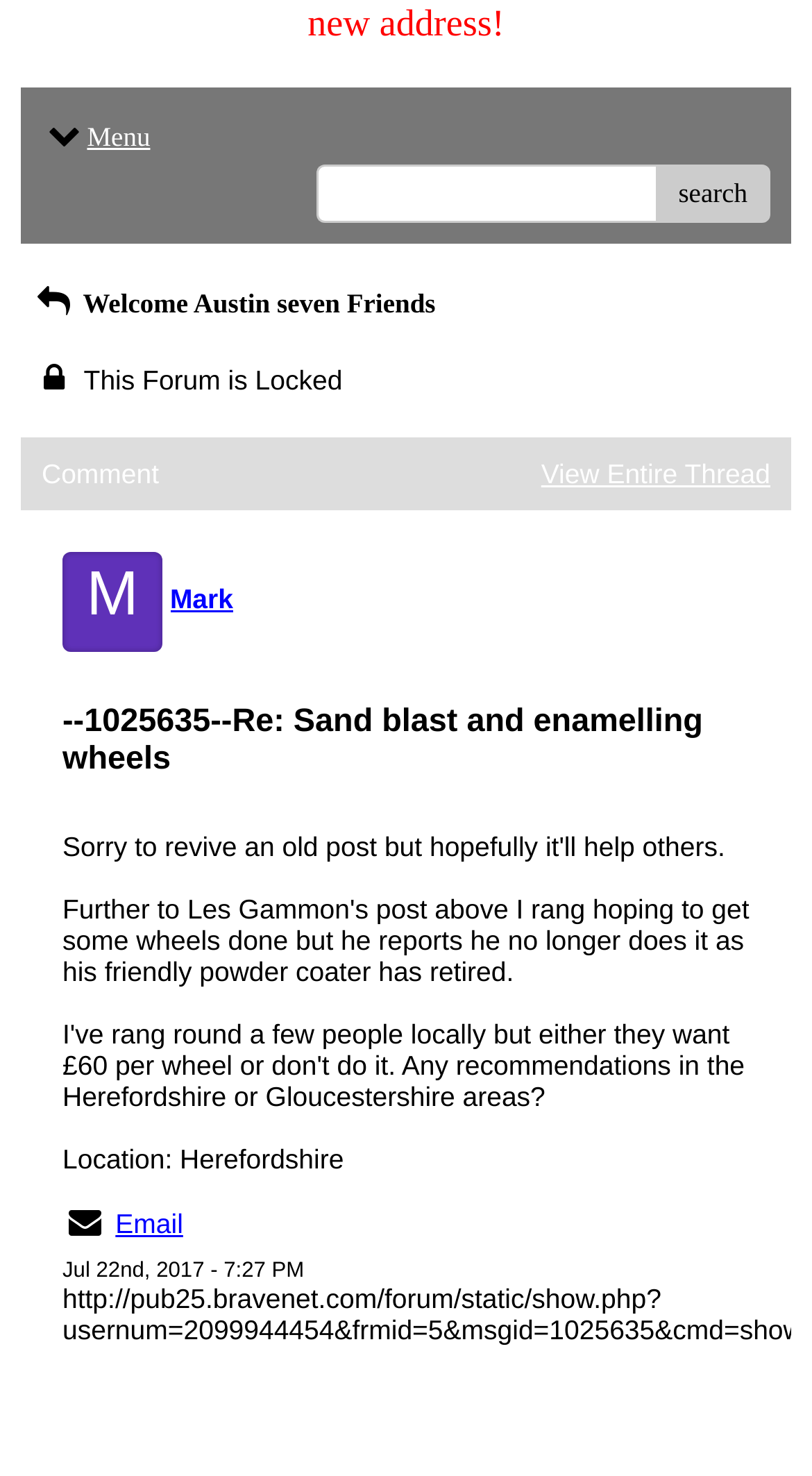Determine the bounding box coordinates of the UI element that matches the following description: "View Entire Thread". The coordinates should be four float numbers between 0 and 1 in the format [left, top, right, bottom].

[0.666, 0.31, 0.949, 0.332]